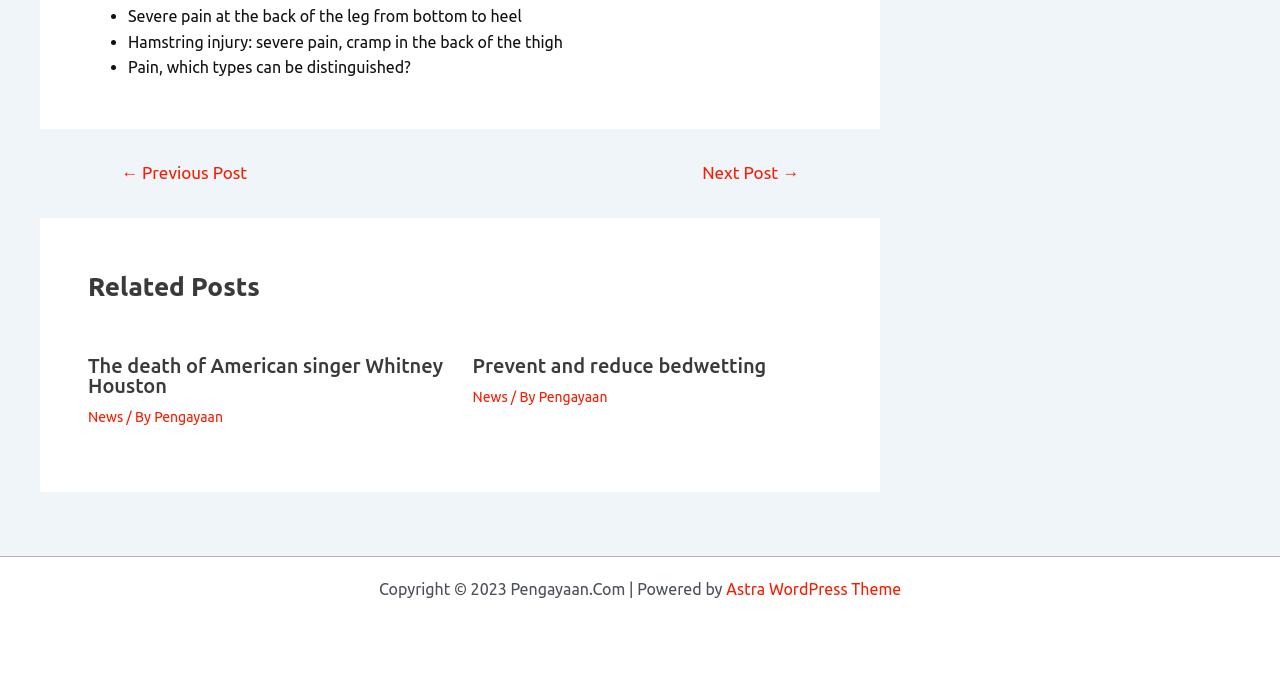What are the symptoms of a hamstring injury? Analyze the screenshot and reply with just one word or a short phrase.

Severe pain, cramp in the back of the thigh